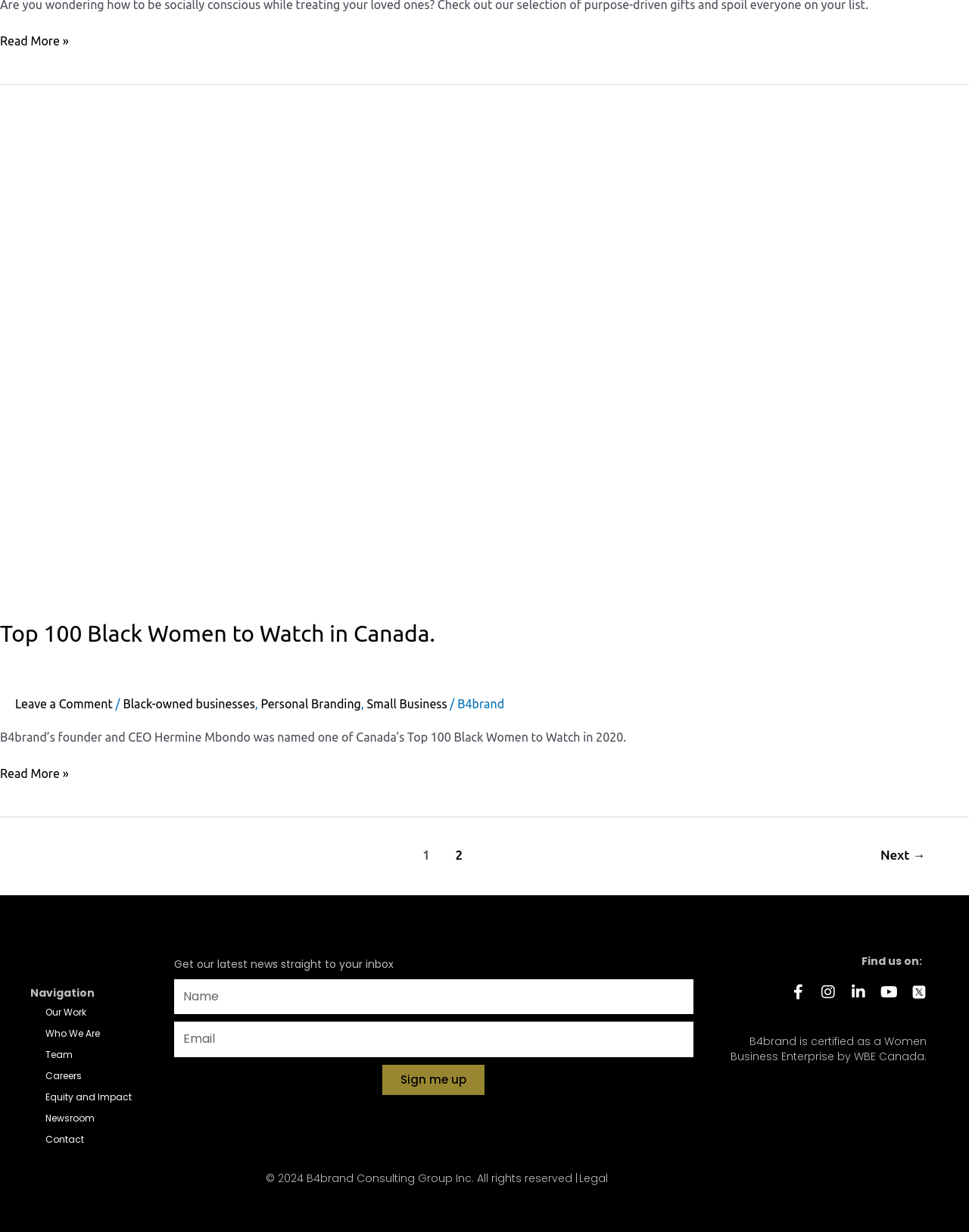What social media platforms does B4brand have a presence on? Observe the screenshot and provide a one-word or short phrase answer.

Facebook, Instagram, Linkedin, Youtube